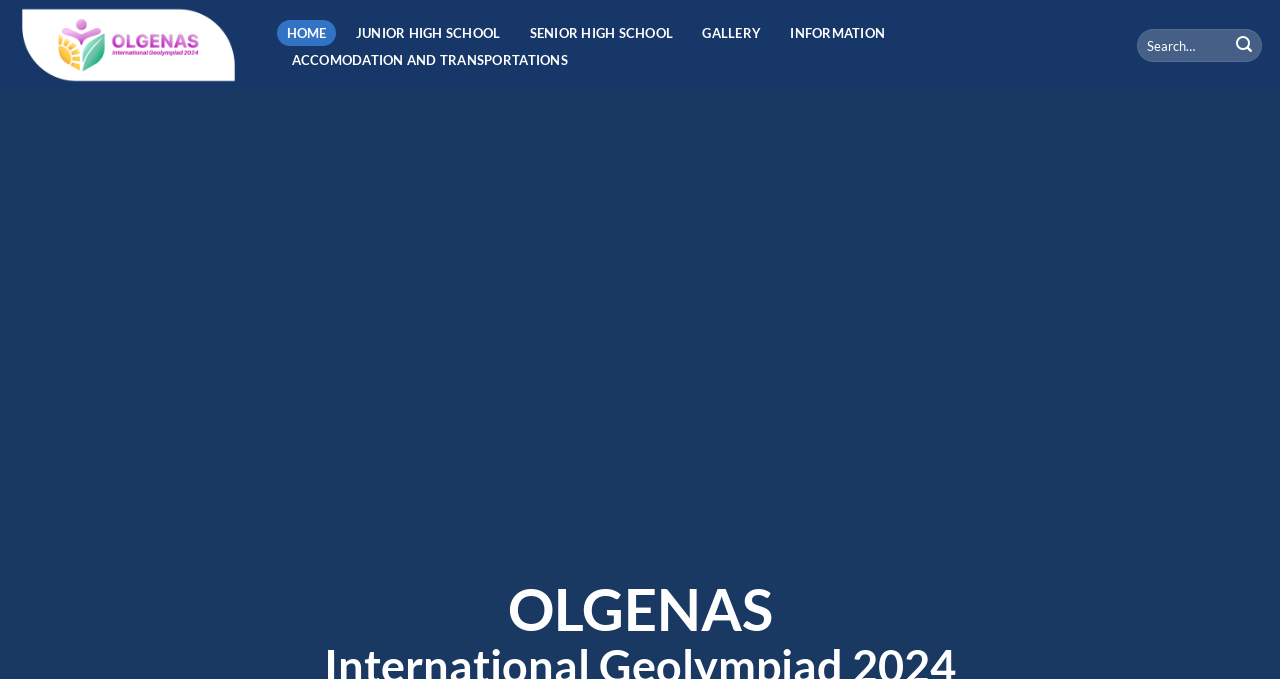Extract the bounding box coordinates of the UI element described: "title="OLGENAS Internasional Geolympiad 2024"". Provide the coordinates in the format [left, top, right, bottom] with values ranging from 0 to 1.

[0.012, 0.0, 0.193, 0.133]